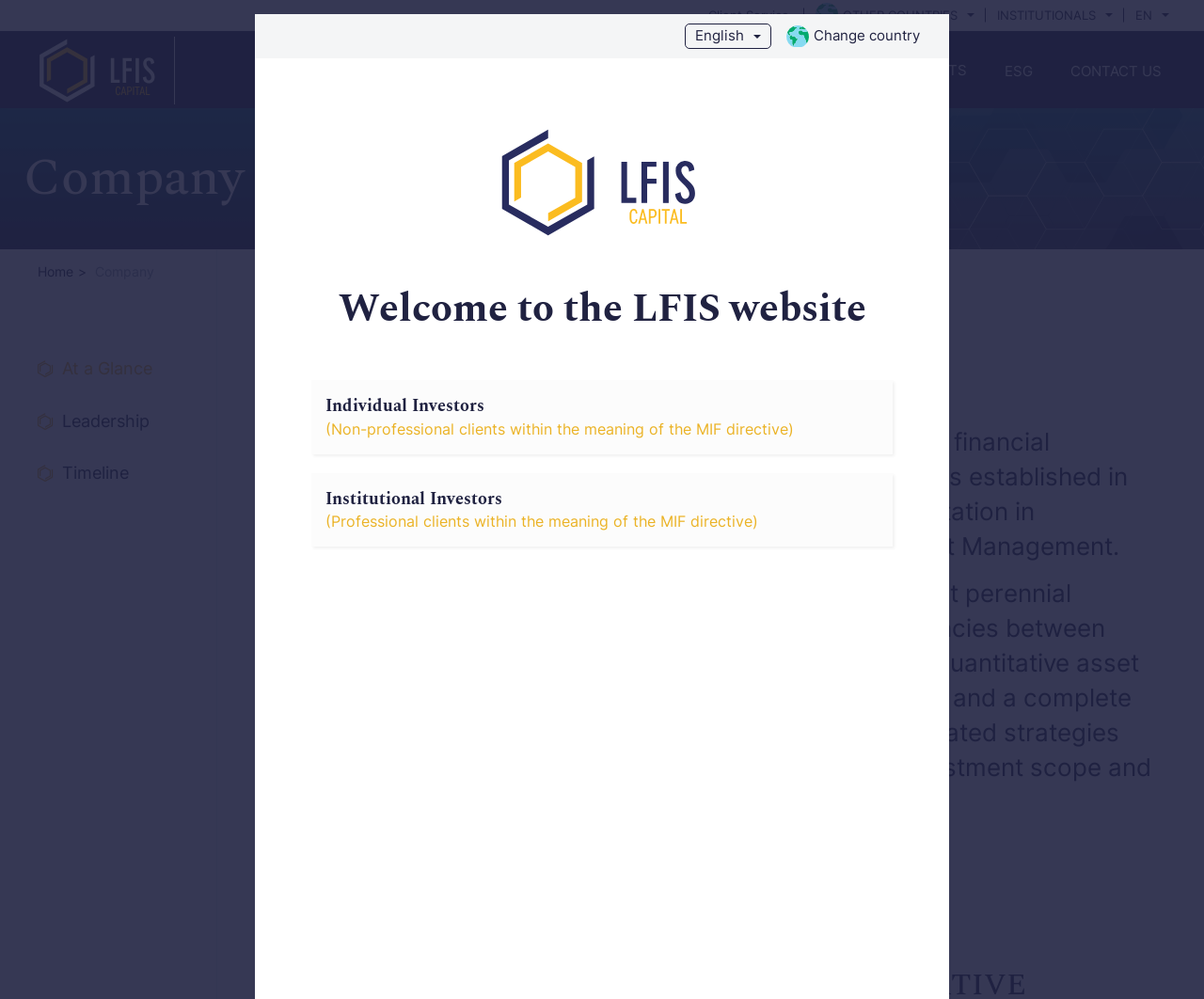What type of asset manager is LFIS?
Using the picture, provide a one-word or short phrase answer.

Quantitative